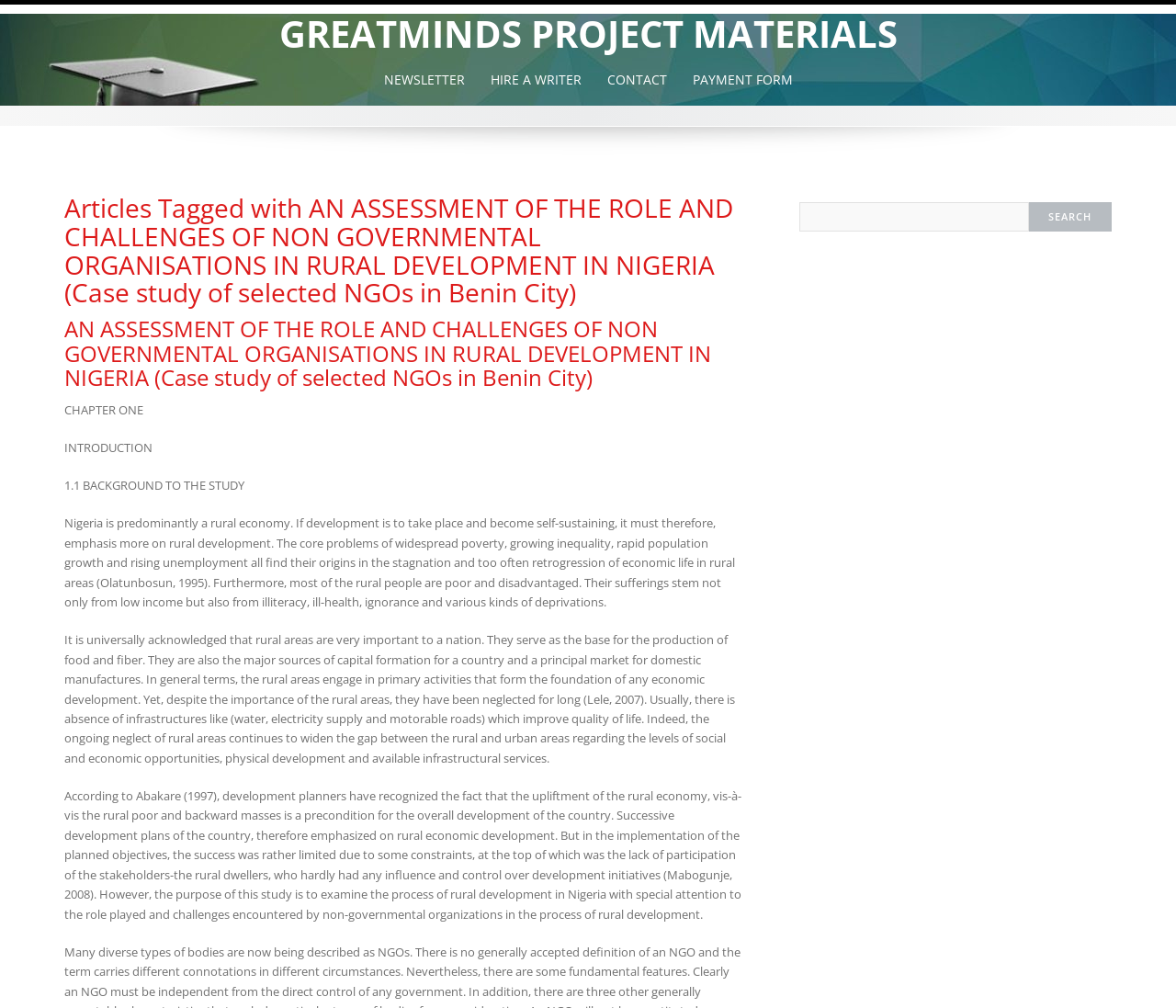Please find the bounding box coordinates (top-left x, top-left y, bottom-right x, bottom-right y) in the screenshot for the UI element described as follows: PAYMENT FORM

[0.579, 0.054, 0.683, 0.105]